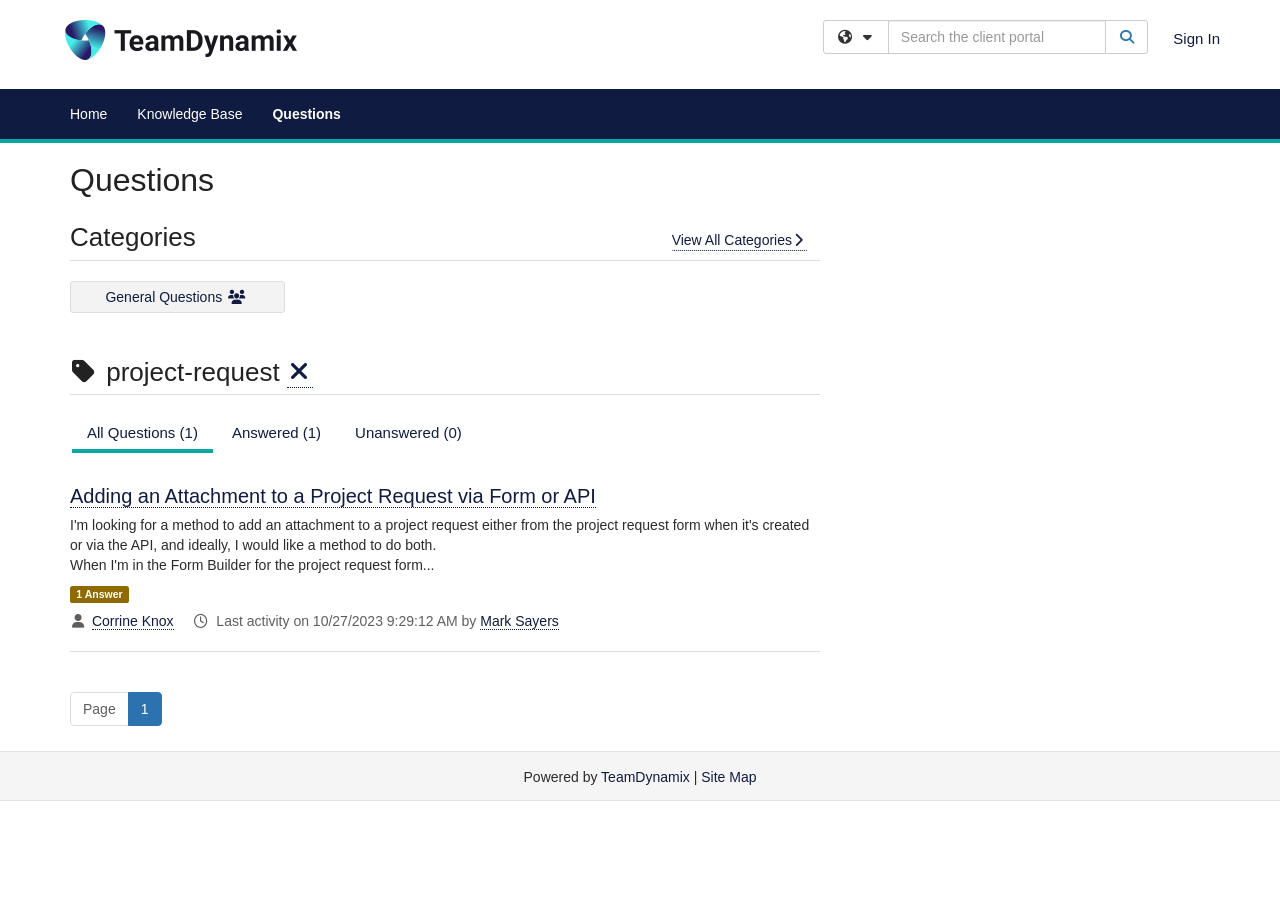How many categories are available?
Examine the image and give a concise answer in one word or a short phrase.

1